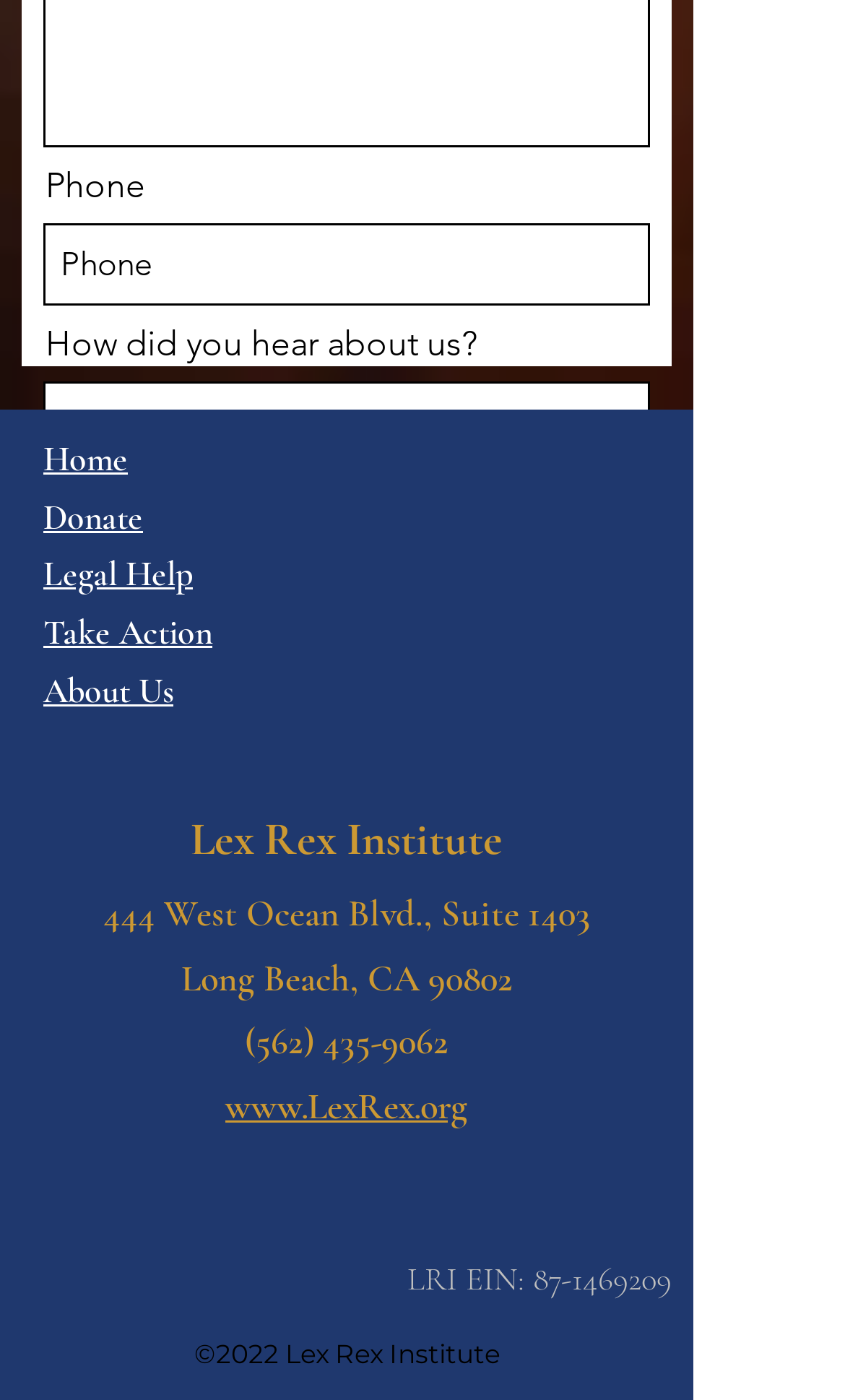How many social media links are there?
Can you provide a detailed and comprehensive answer to the question?

I counted the number of links in the 'Social Bar' list, which includes Twitter, Facebook, YouTube, Spotify, Instagram, and RSS.